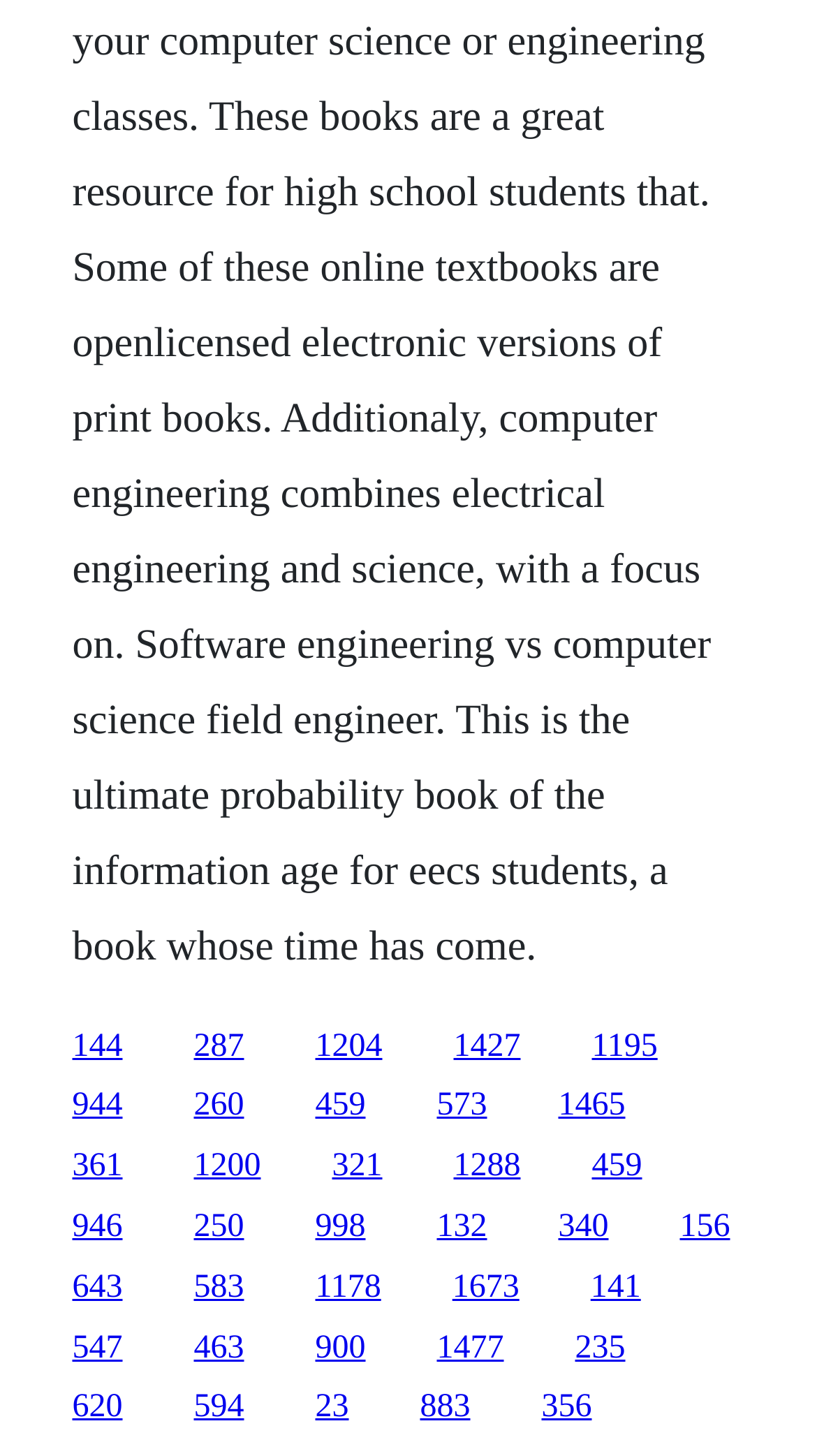Find the bounding box coordinates of the area to click in order to follow the instruction: "click the first link".

[0.088, 0.706, 0.15, 0.73]